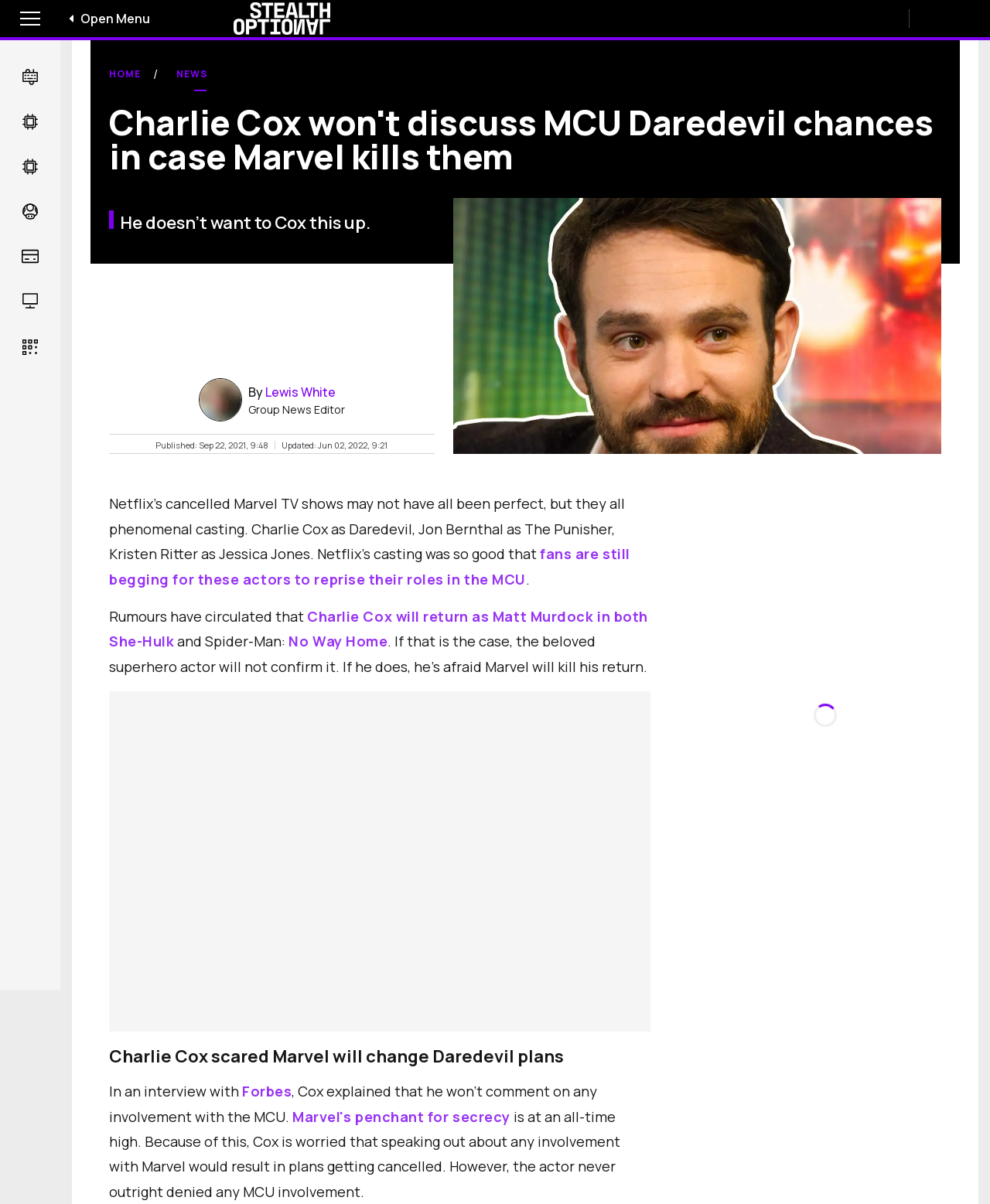Given the description "Virtual Reality", provide the bounding box coordinates of the corresponding UI element.

[0.012, 0.235, 0.048, 0.267]